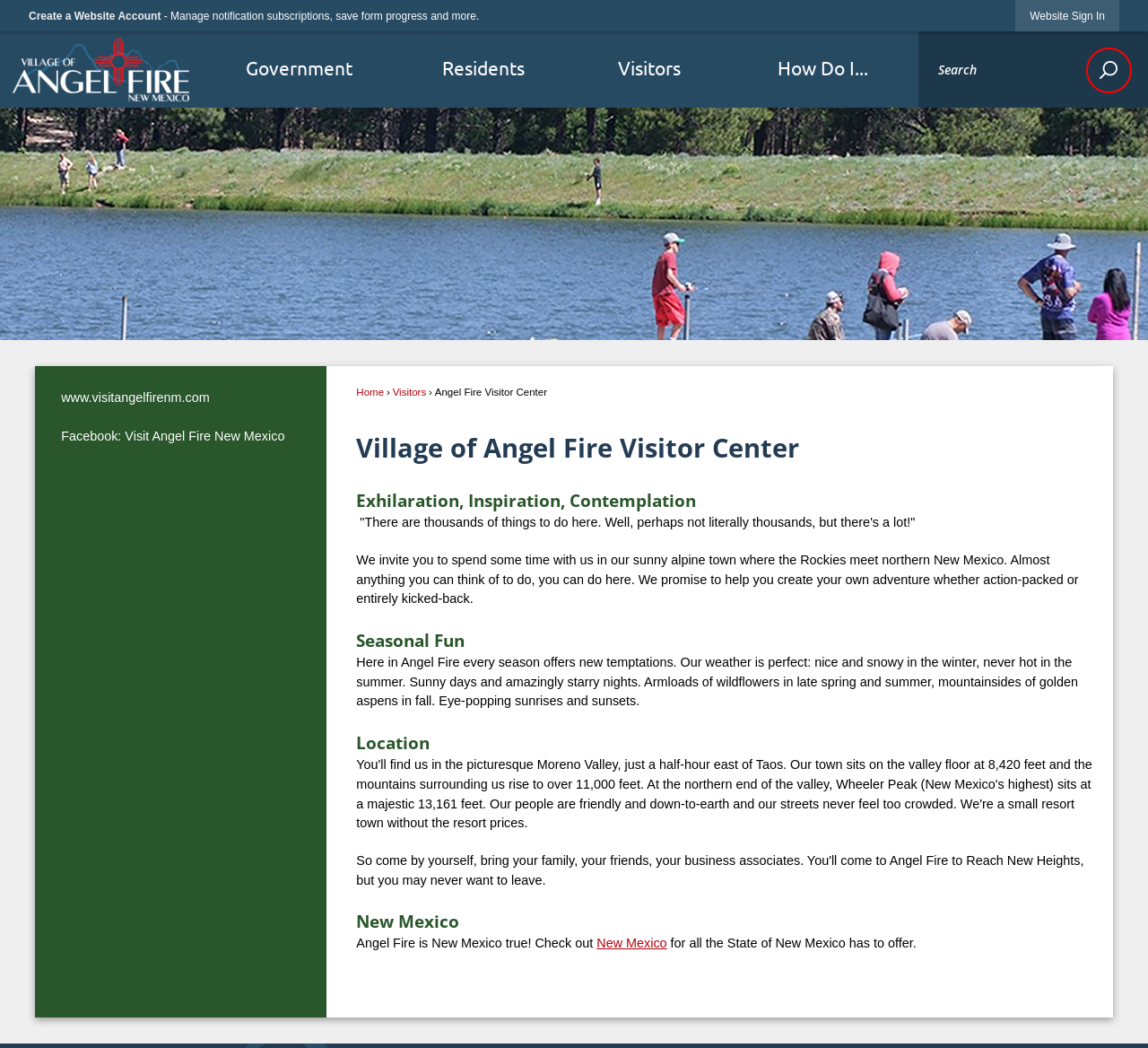Please identify the bounding box coordinates of the element I should click to complete this instruction: 'Search for something'. The coordinates should be given as four float numbers between 0 and 1, like this: [left, top, right, bottom].

[0.8, 0.03, 1.0, 0.103]